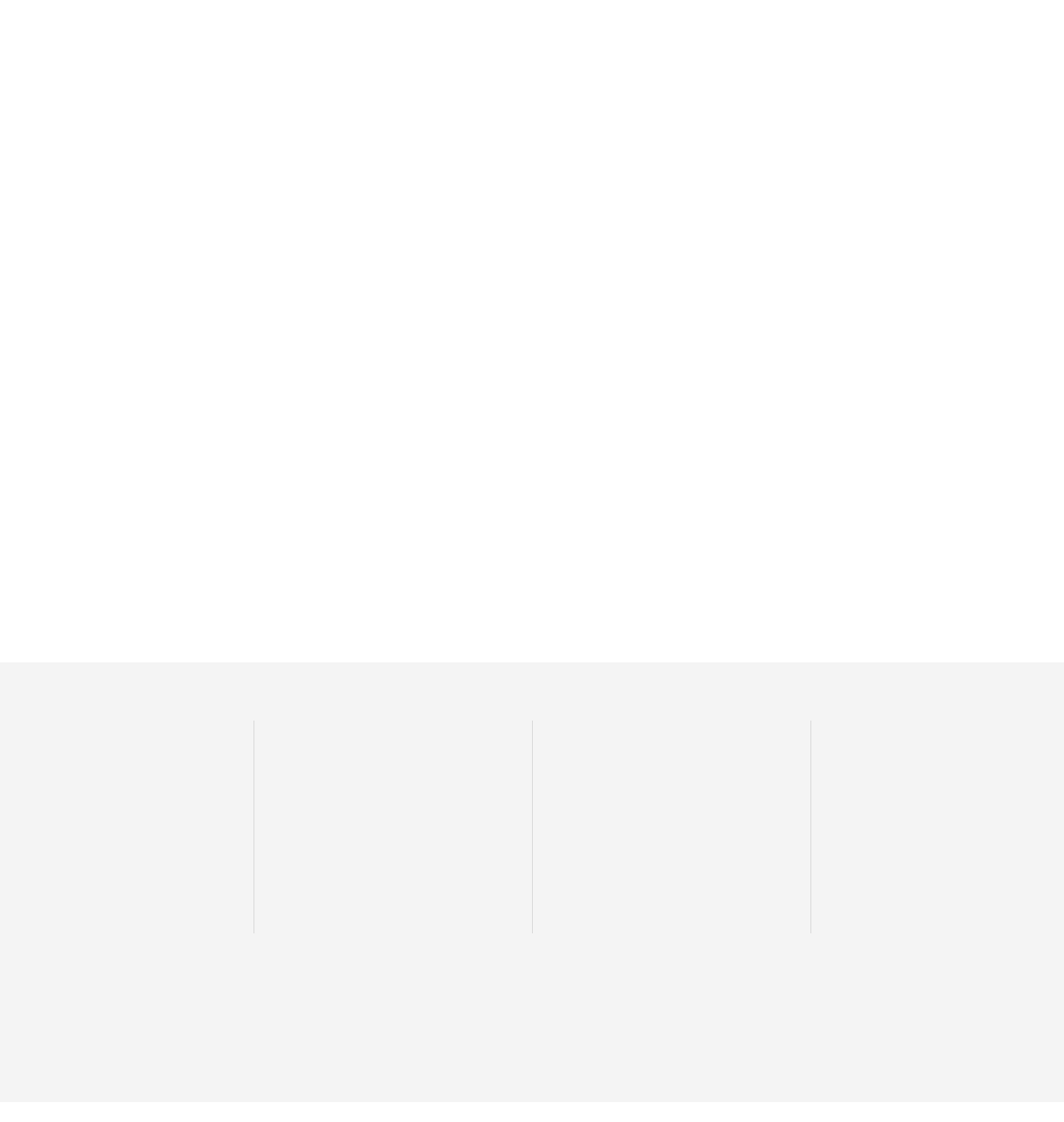Please find the bounding box coordinates of the clickable region needed to complete the following instruction: "Click the ENGLISH USA button". The bounding box coordinates must consist of four float numbers between 0 and 1, i.e., [left, top, right, bottom].

[0.816, 0.676, 0.876, 0.69]